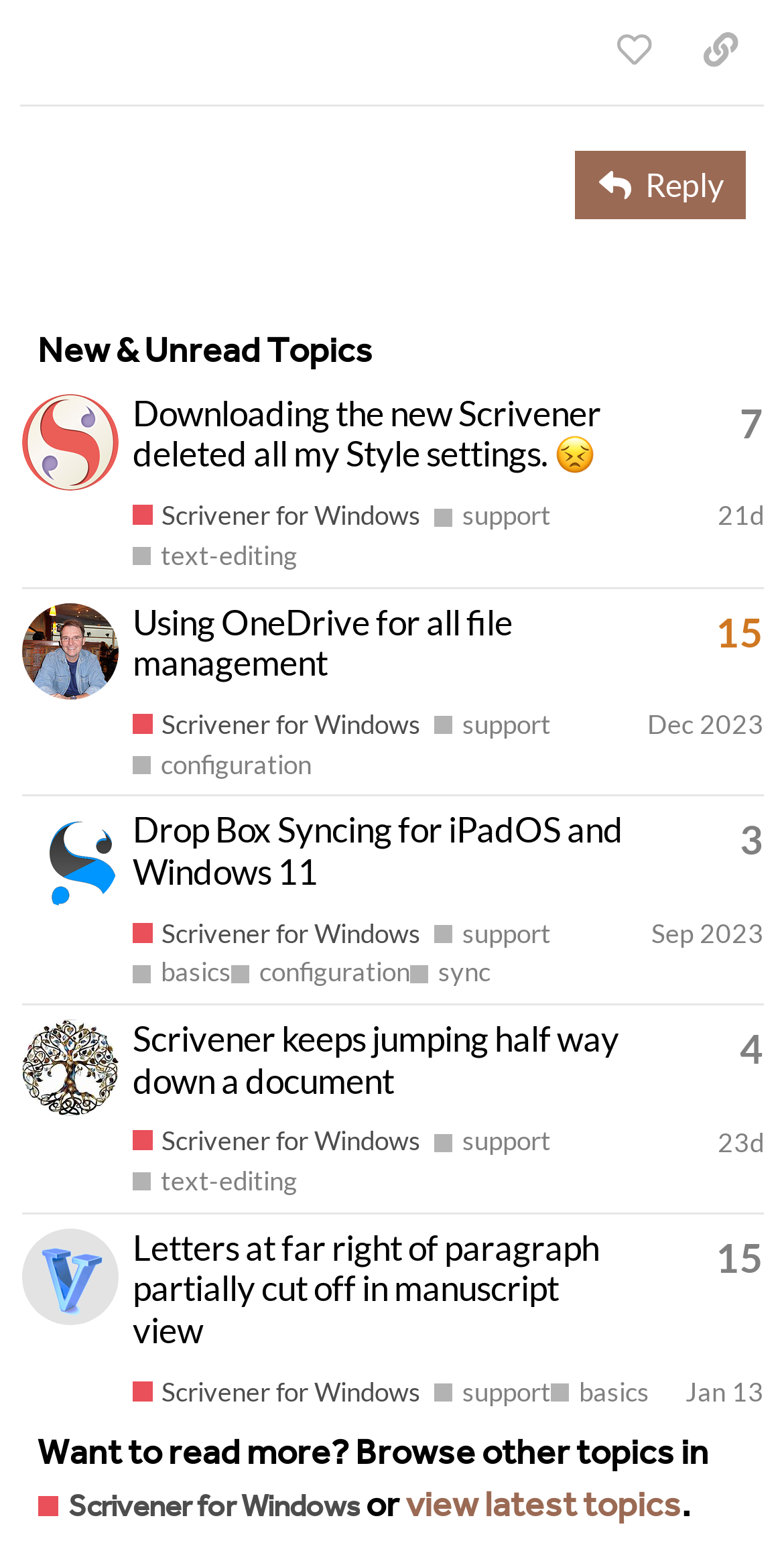Determine the bounding box coordinates of the region I should click to achieve the following instruction: "Reply to a post". Ensure the bounding box coordinates are four float numbers between 0 and 1, i.e., [left, top, right, bottom].

[0.734, 0.097, 0.952, 0.141]